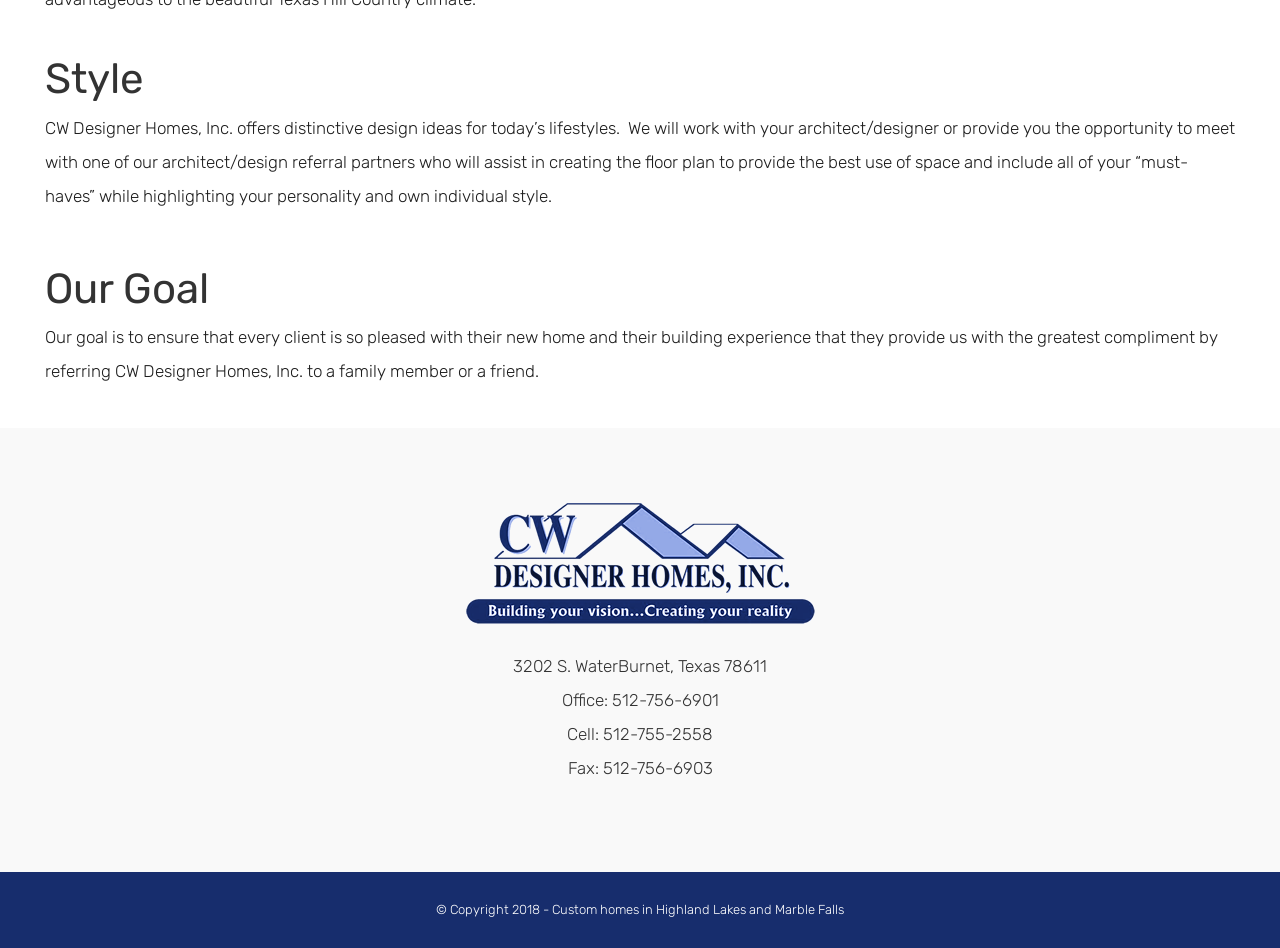Use a single word or phrase to answer the question:
Where is the company located?

Burnet, Texas